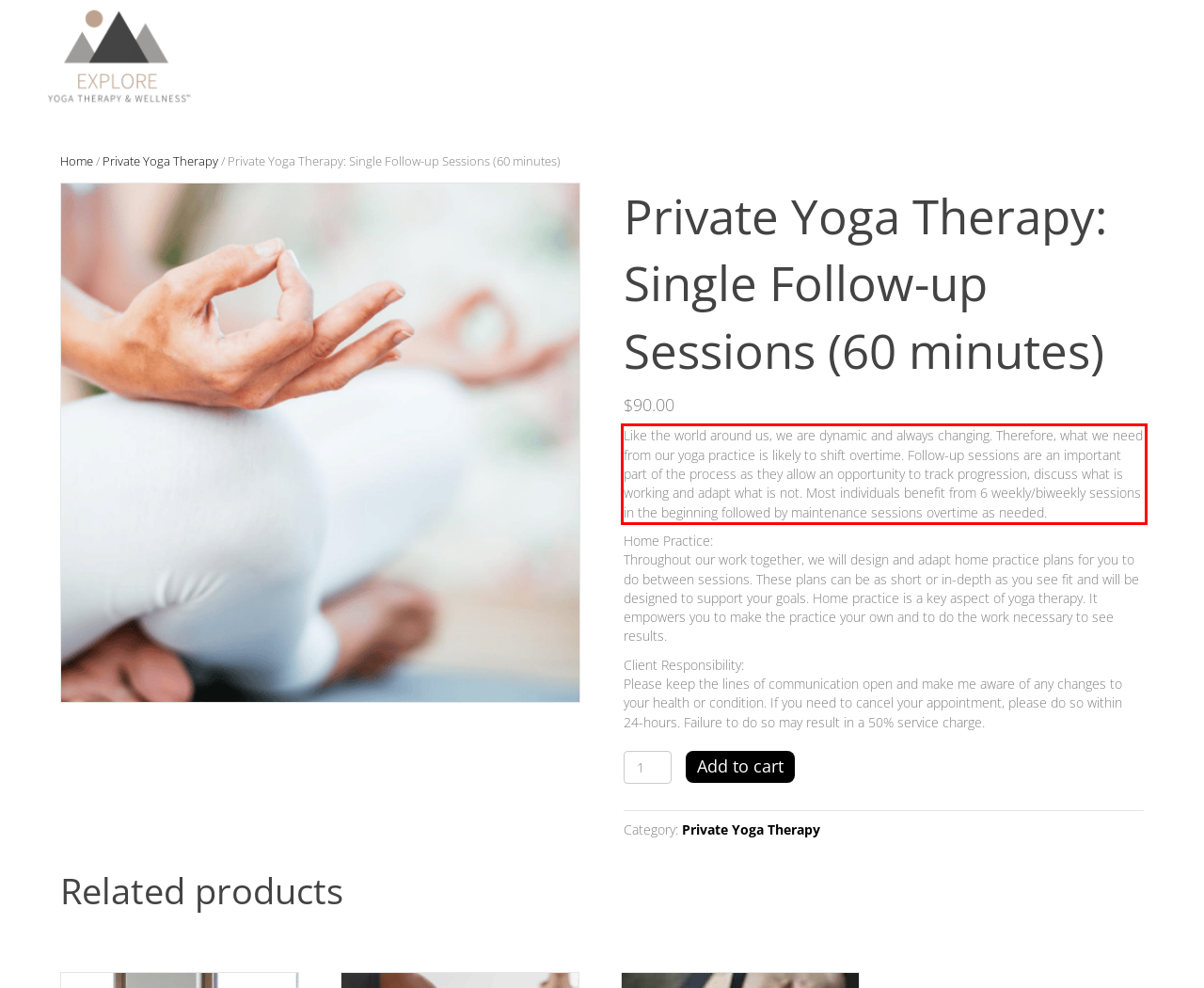Please look at the screenshot provided and find the red bounding box. Extract the text content contained within this bounding box.

Like the world around us, we are dynamic and always changing. Therefore, what we need from our yoga practice is likely to shift overtime. Follow-up sessions are an important part of the process as they allow an opportunity to track progression, discuss what is working and adapt what is not. Most individuals benefit from 6 weekly/biweekly sessions in the beginning followed by maintenance sessions overtime as needed.